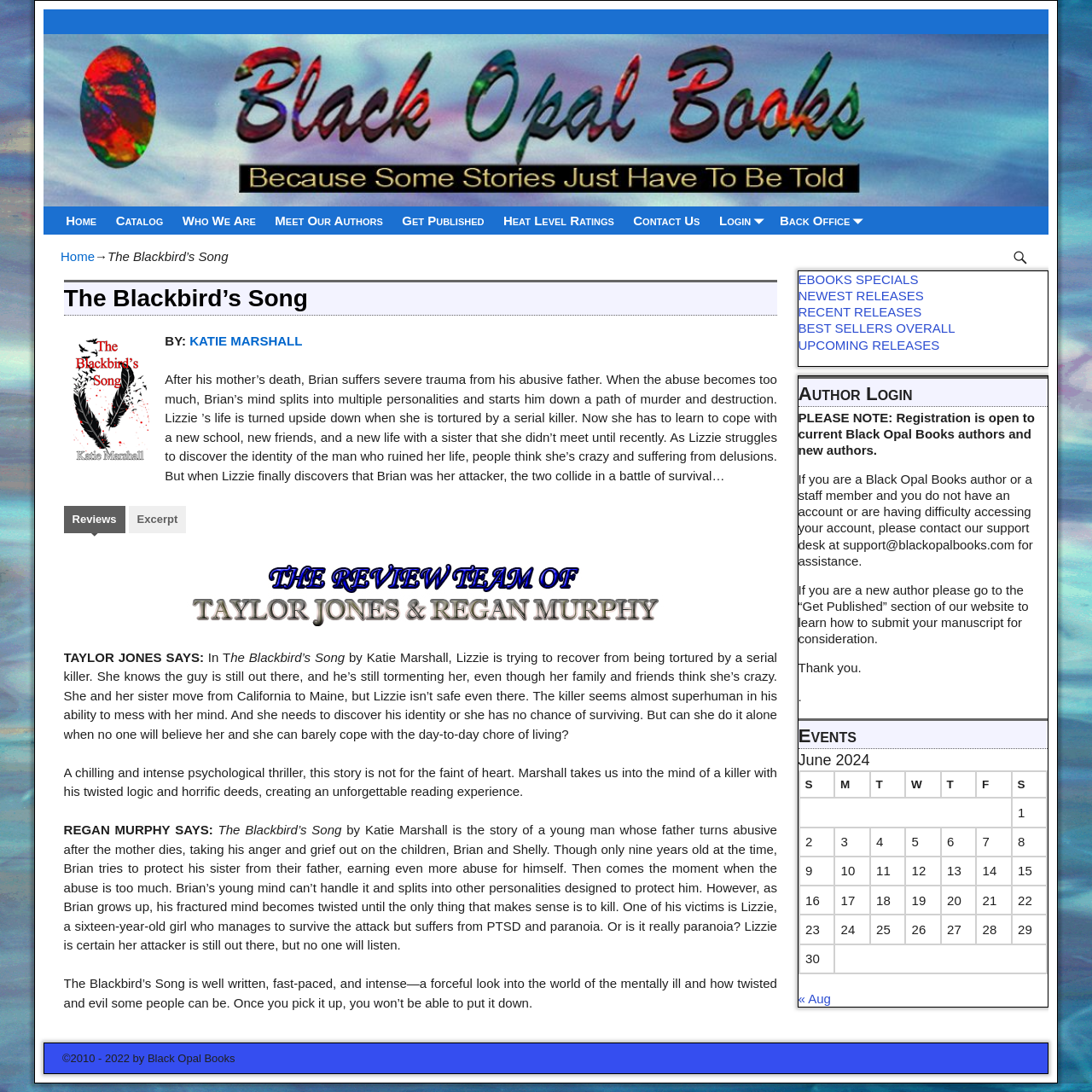What is the purpose of the 'Get Published' section?
Look at the image and respond to the question as thoroughly as possible.

I found the purpose of the 'Get Published' section by reading the text 'If you are a new author please go to the “Get Published” section of our website to learn how to submit your manuscript for consideration' which is located at the bottom of the webpage.